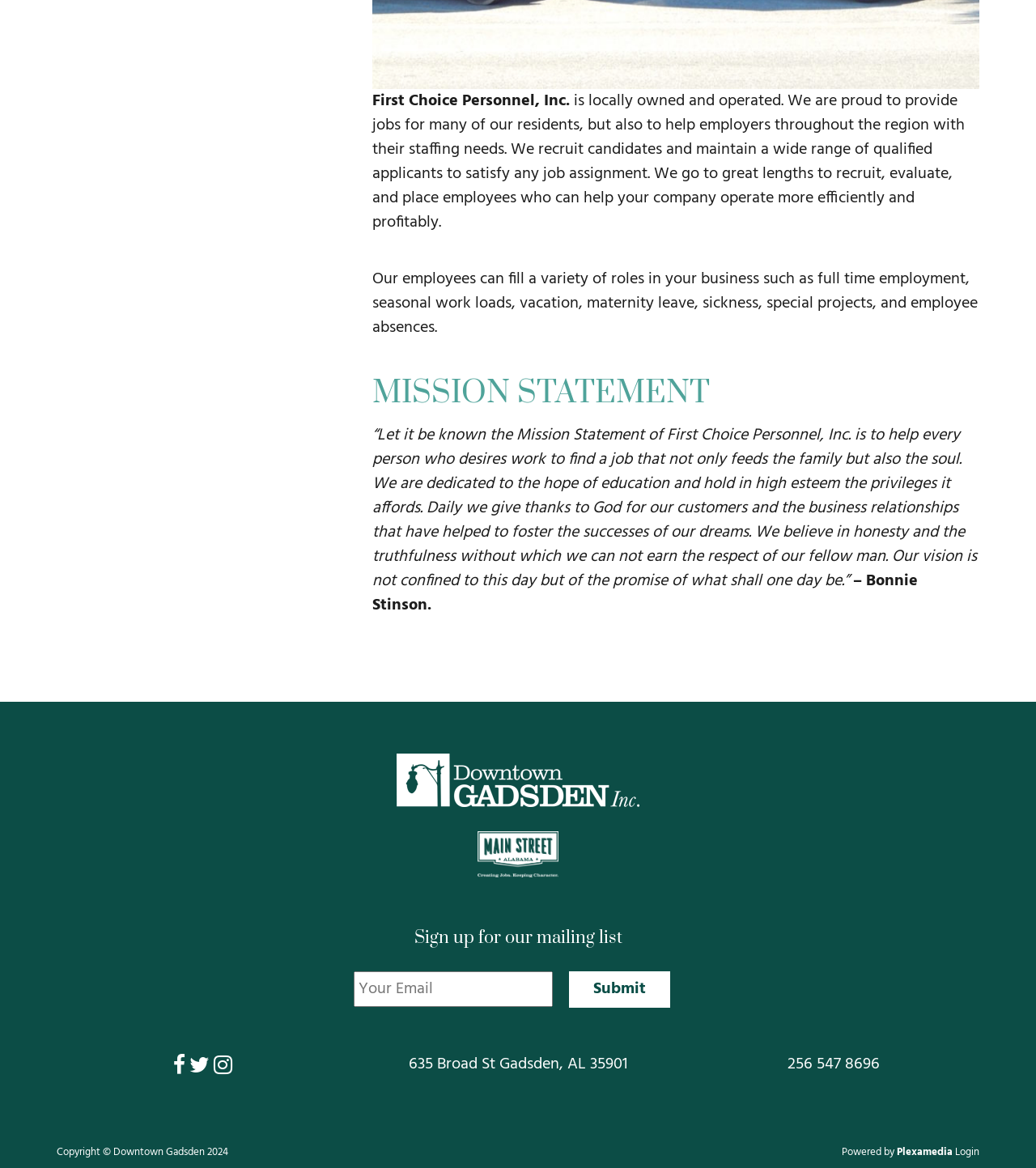Please identify the bounding box coordinates of the clickable area that will allow you to execute the instruction: "View Platinum Members".

[0.056, 0.385, 0.133, 0.438]